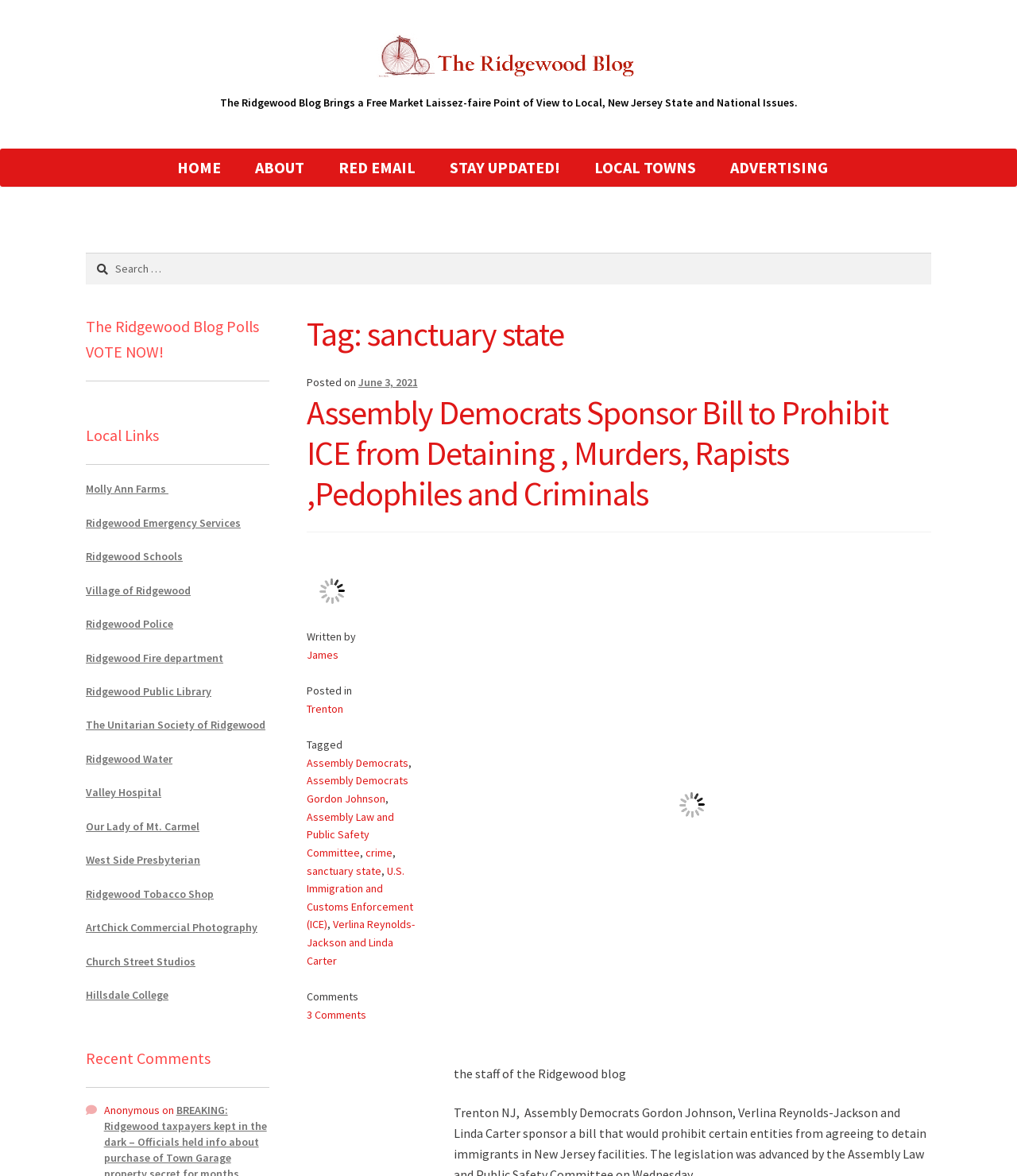Extract the text of the main heading from the webpage.

Tag: sanctuary state